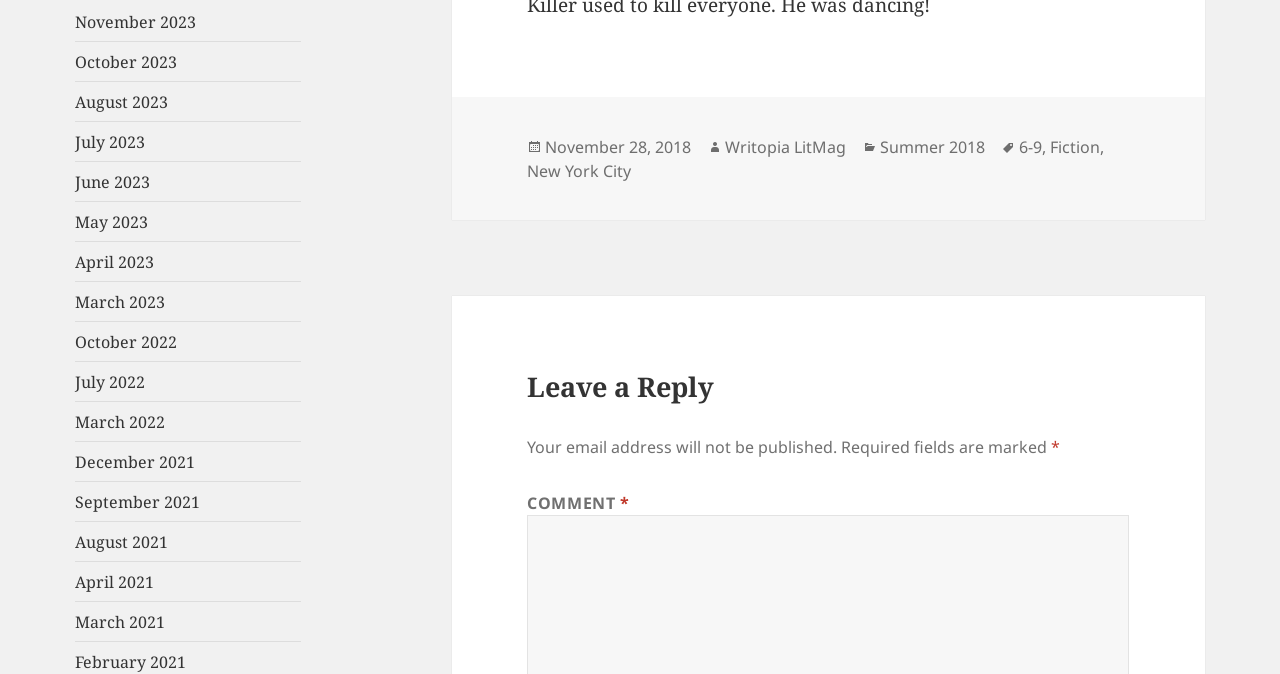What is the purpose of the section below the month list?
Using the information from the image, answer the question thoroughly.

The section below the month list contains a heading 'Leave a Reply' and some text fields, indicating that it is a comment section where users can leave a reply or comment on the content.